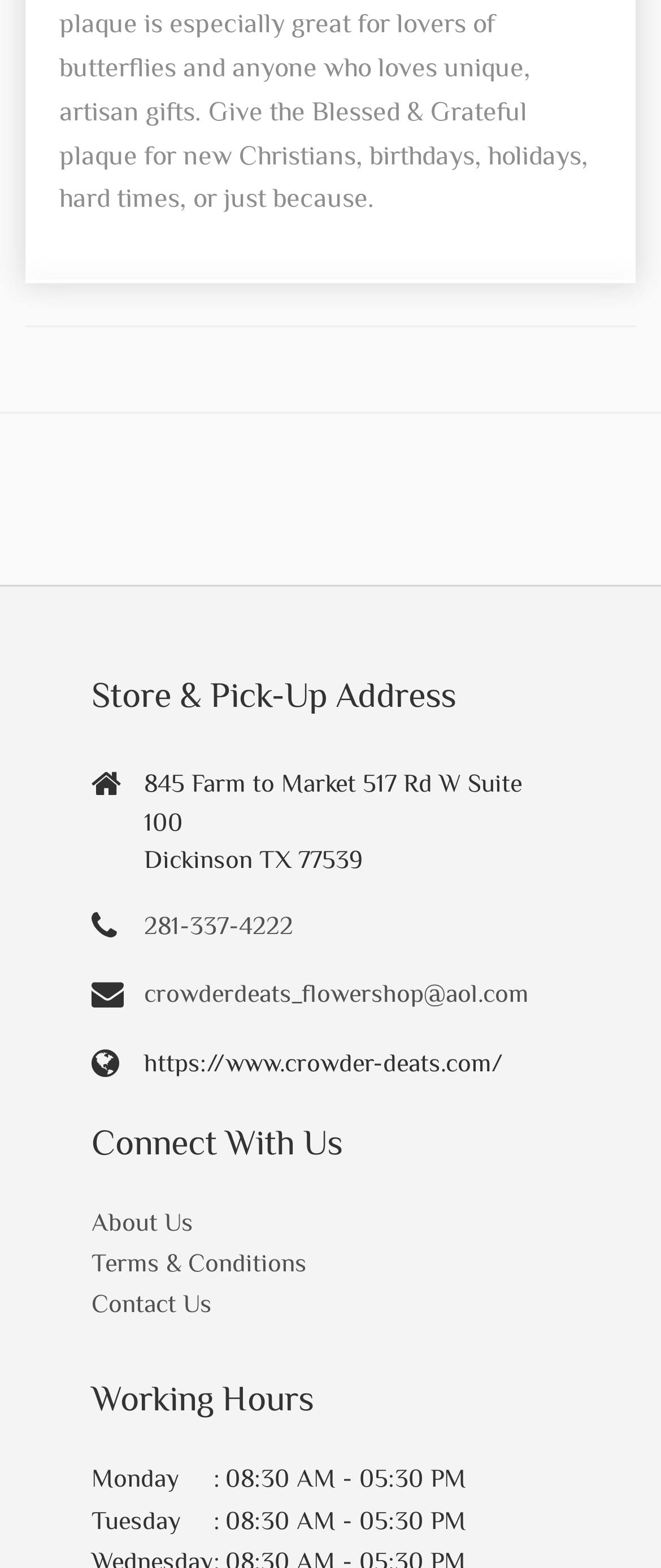What are the working hours of the store on Monday?
We need a detailed and meticulous answer to the question.

The working hours of the store can be found in the 'Working Hours' section, which is a heading on the webpage. Under this heading, there is a table with three columns. The first column contains the day of the week, the second column contains a colon, and the third column contains the working hours. The working hours on Monday are '08:30 AM - 05:30 PM'.